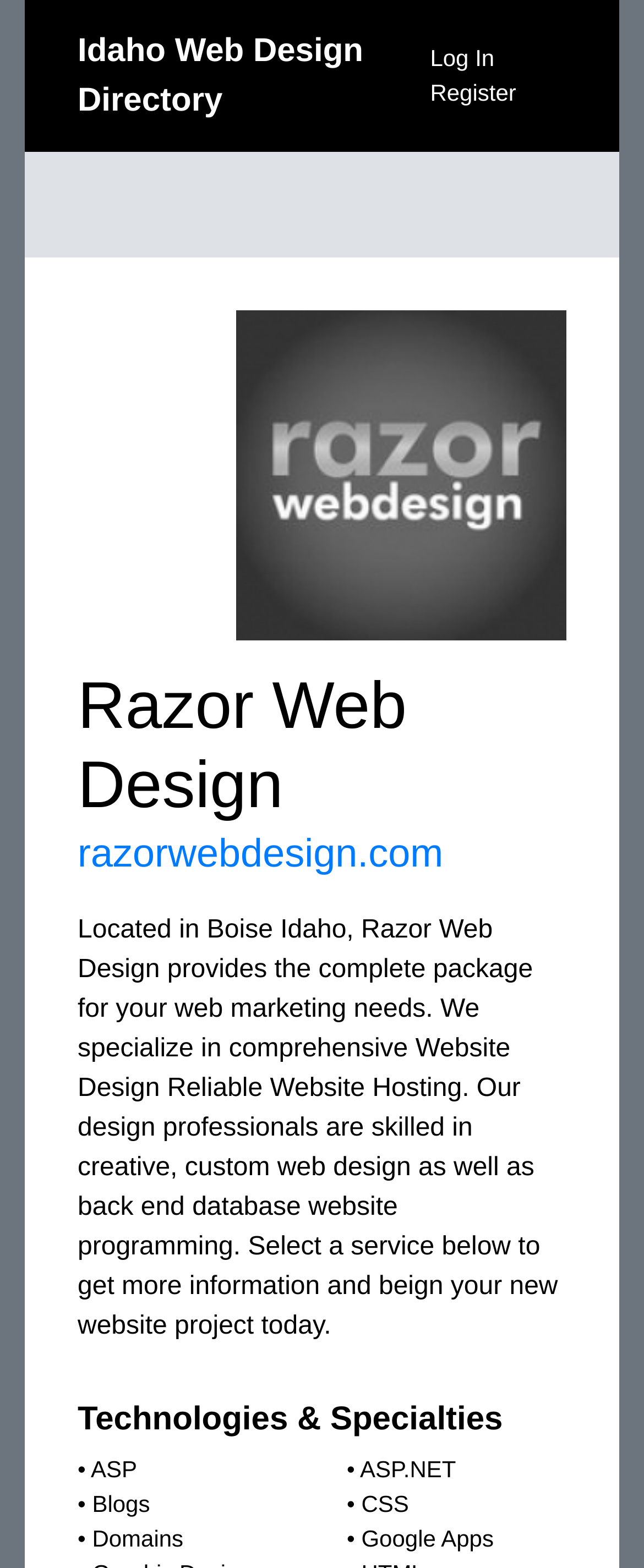Offer an extensive depiction of the webpage and its key elements.

The webpage is about Razor Web Design, a company located in Boise, Idaho, that provides comprehensive web marketing services. At the top left, there is a link to "Idaho Web Design Directory". On the top right, there are two links, "Log In" and "Register", positioned side by side. Below the "Register" link, there is a section with a logo image, a heading "Razor Web Design", and a link to "razorwebdesign.com". 

Below this section, there is a paragraph of text that describes the company's services, including website design, reliable website hosting, and custom web design. This text is positioned in the middle of the page, spanning almost the entire width. 

Further down, there is a heading "Technologies & Specialties" followed by a list of links to various technologies and specialties, including ASP, ASP.NET, Blogs, CSS, Domains, and Google Apps. These links are arranged in a horizontal list, with bullet points separating each item. The list takes up most of the width of the page. 

On the left side of the page, there is a complementary section that spans about two-thirds of the page's height.